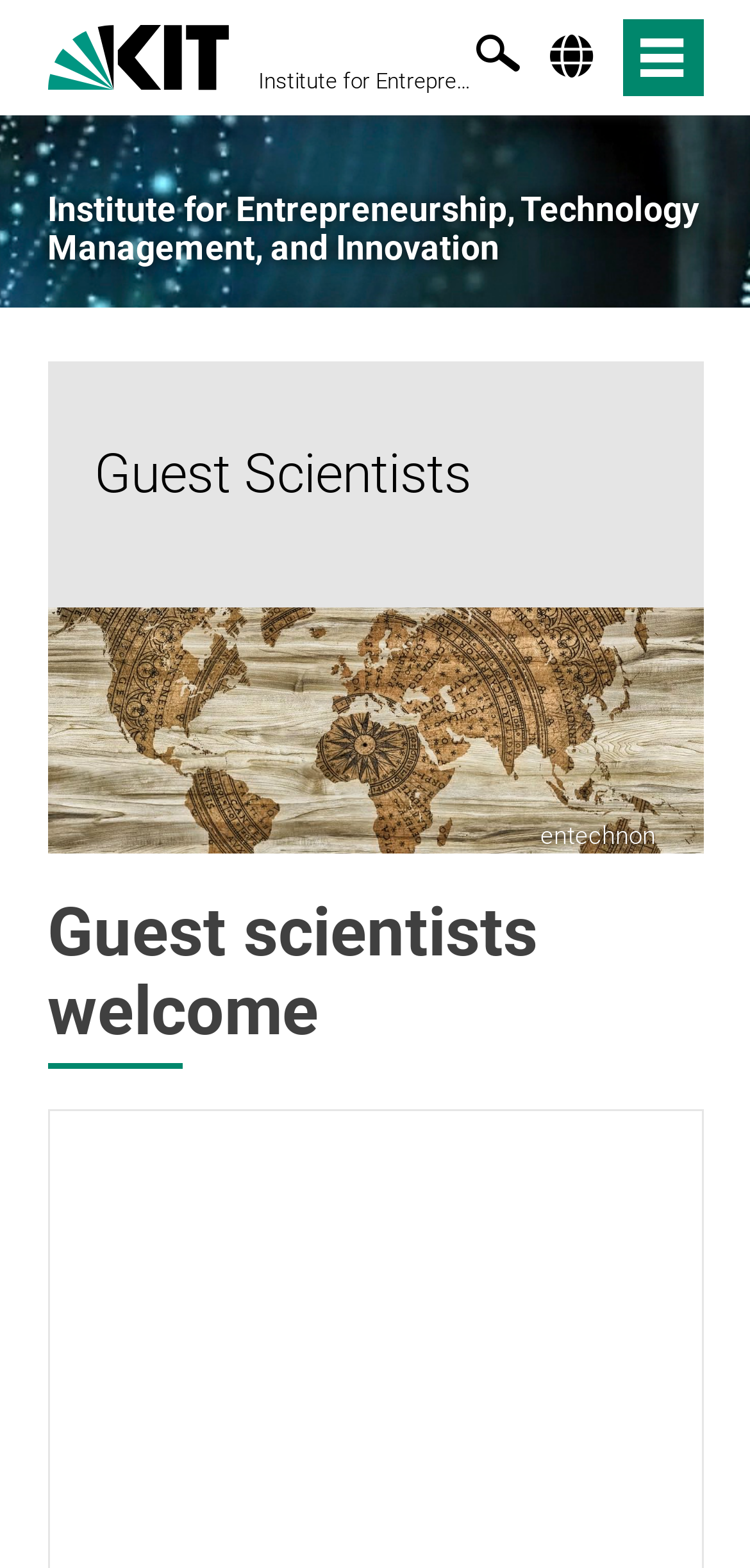Identify the main heading from the webpage and provide its text content.

Guest scientists welcome